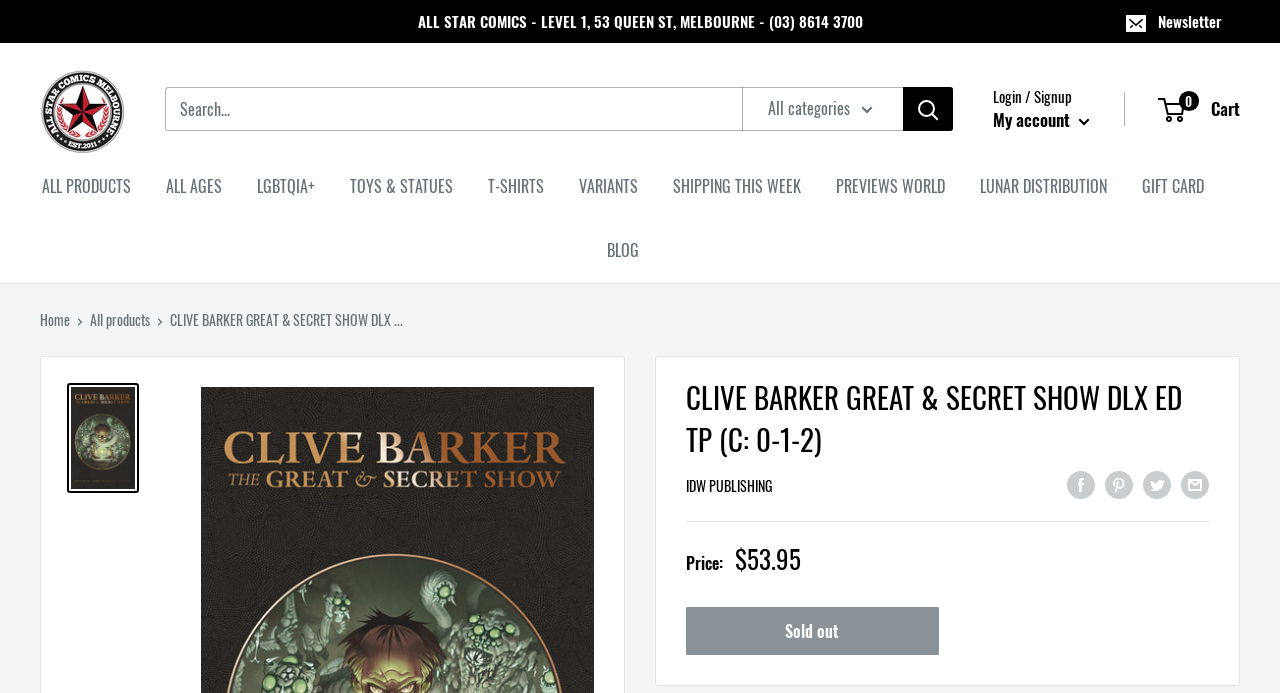Please respond to the question using a single word or phrase:
What is the status of the comic book?

Sold out